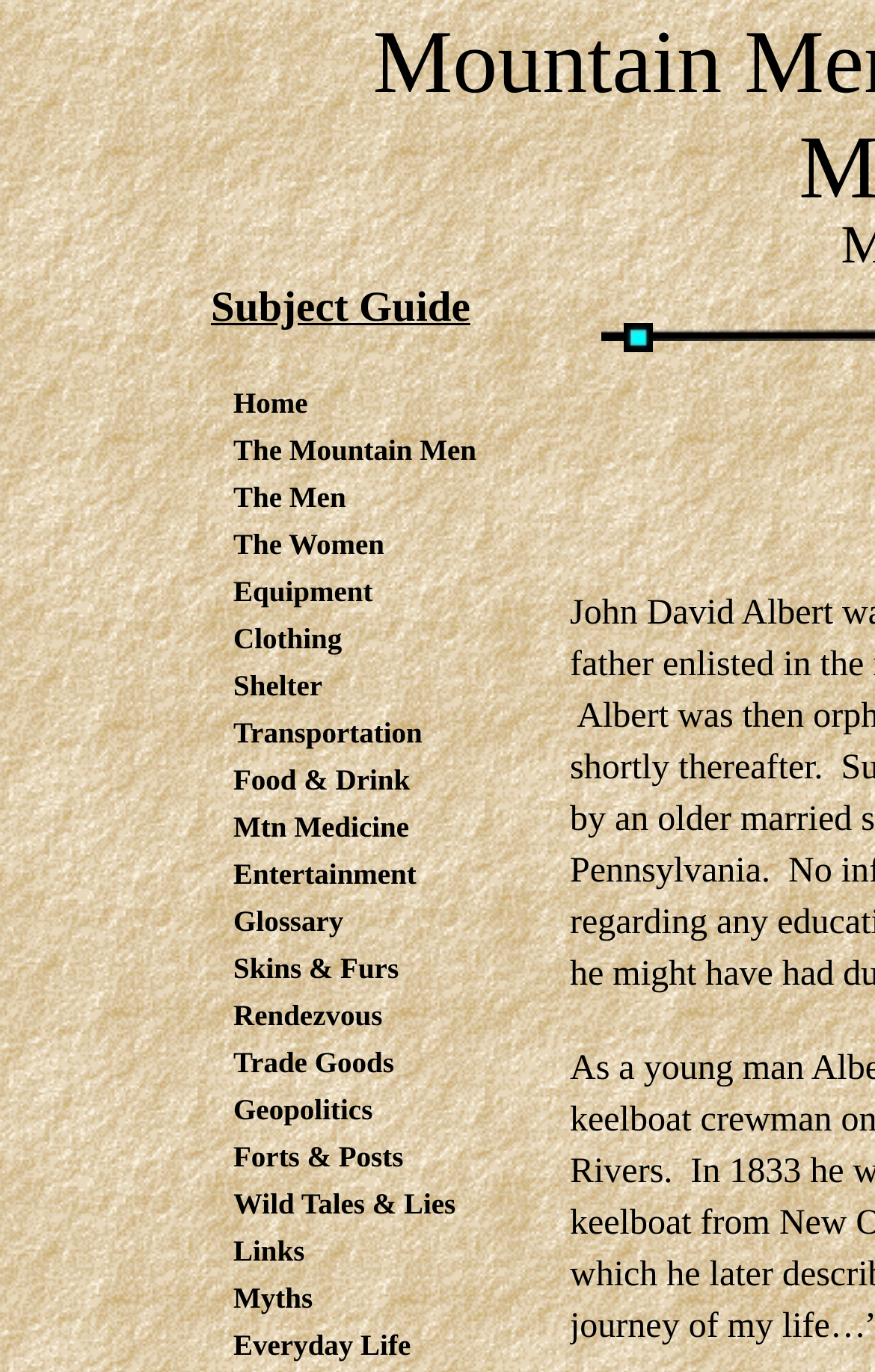Determine the bounding box coordinates of the region I should click to achieve the following instruction: "explore equipment". Ensure the bounding box coordinates are four float numbers between 0 and 1, i.e., [left, top, right, bottom].

[0.256, 0.415, 0.623, 0.45]